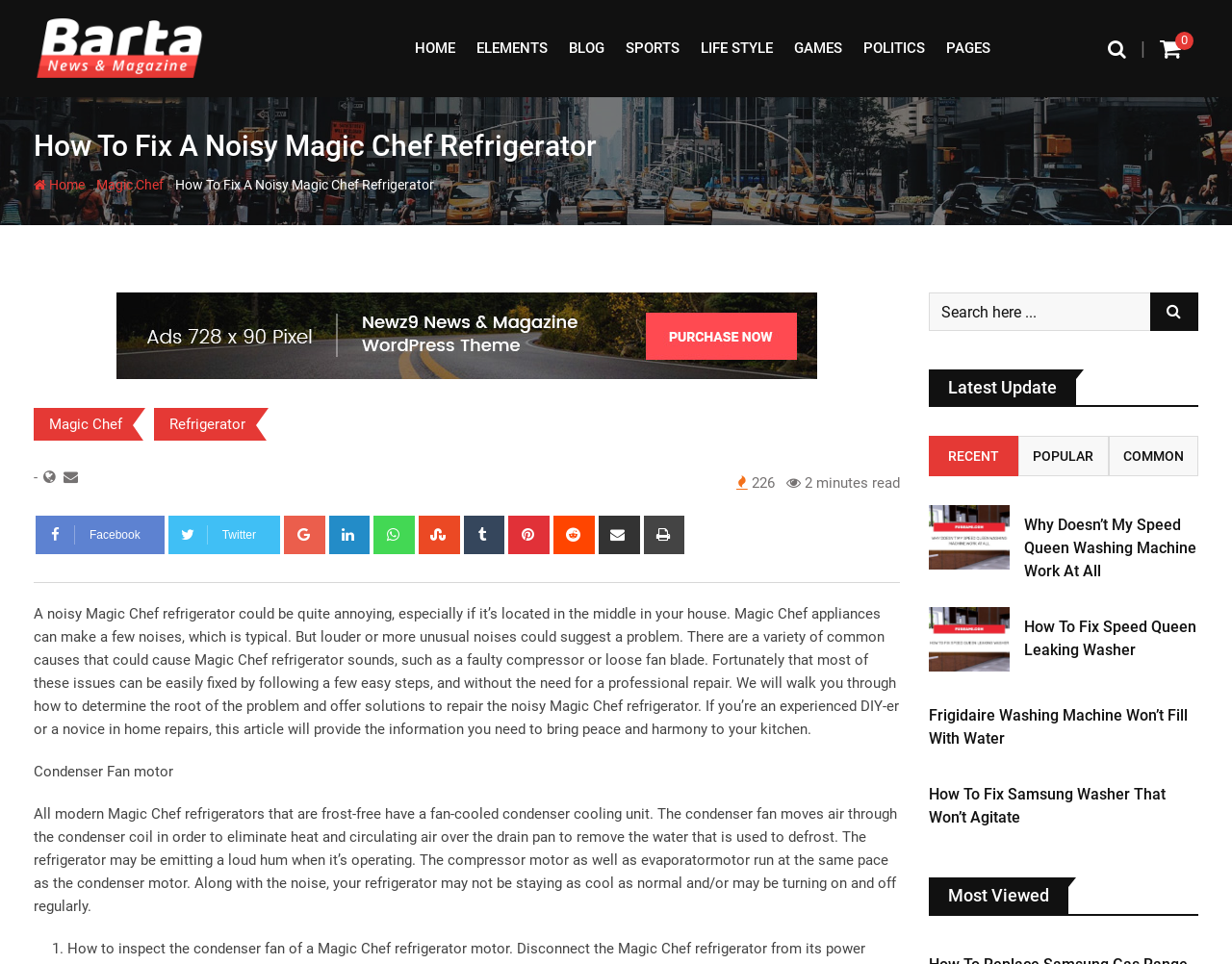Please specify the bounding box coordinates of the clickable region to carry out the following instruction: "Click on the 'Latest Update' heading". The coordinates should be four float numbers between 0 and 1, in the format [left, top, right, bottom].

[0.754, 0.383, 0.873, 0.42]